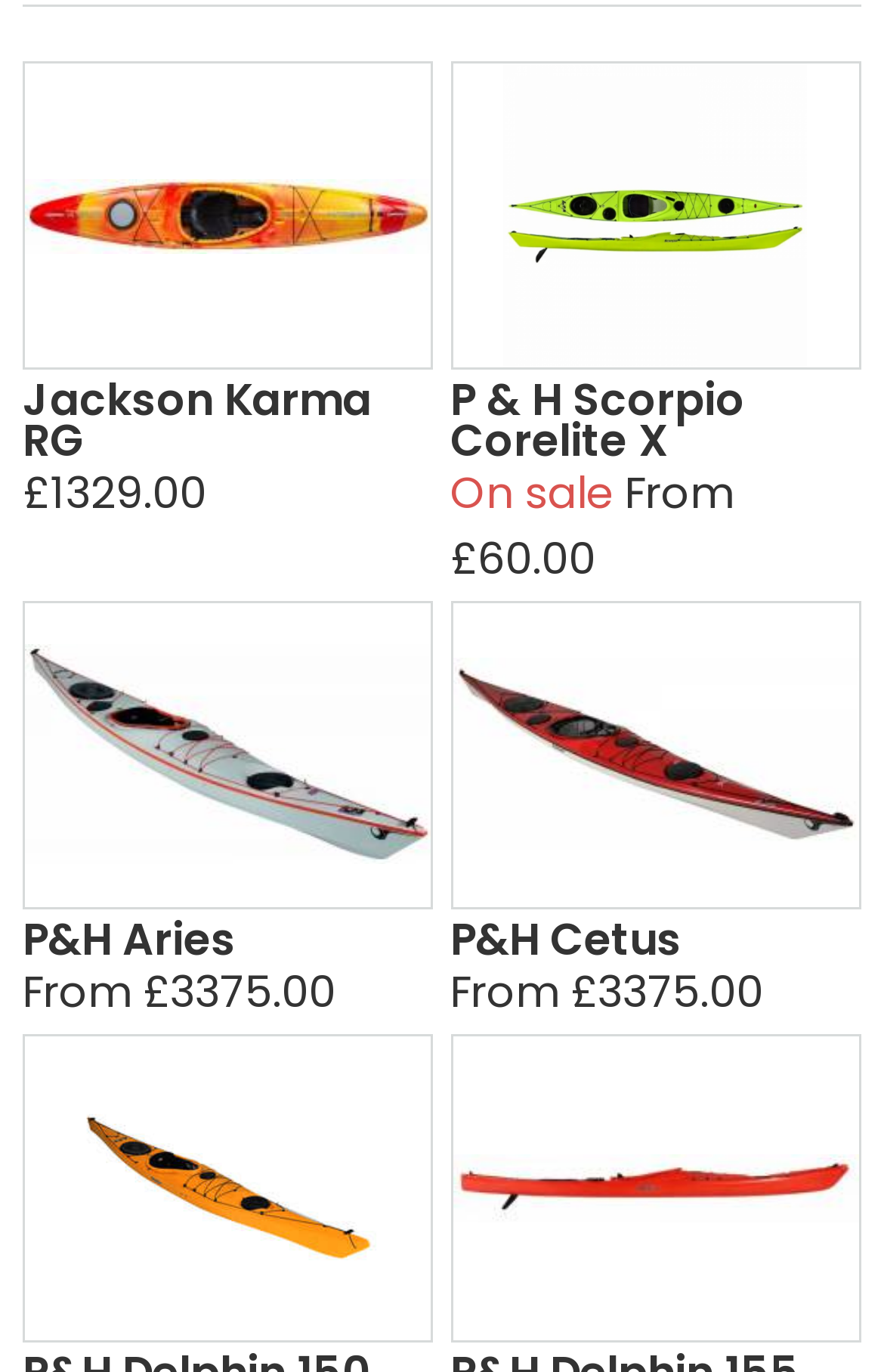Is P & H Scorpio Corelite X on sale?
Deliver a detailed and extensive answer to the question.

I found that P & H Scorpio Corelite X is on sale by looking at the StaticText element with the text 'On sale' which is located near the heading element with the text 'P & H Scorpio Corelite X'.